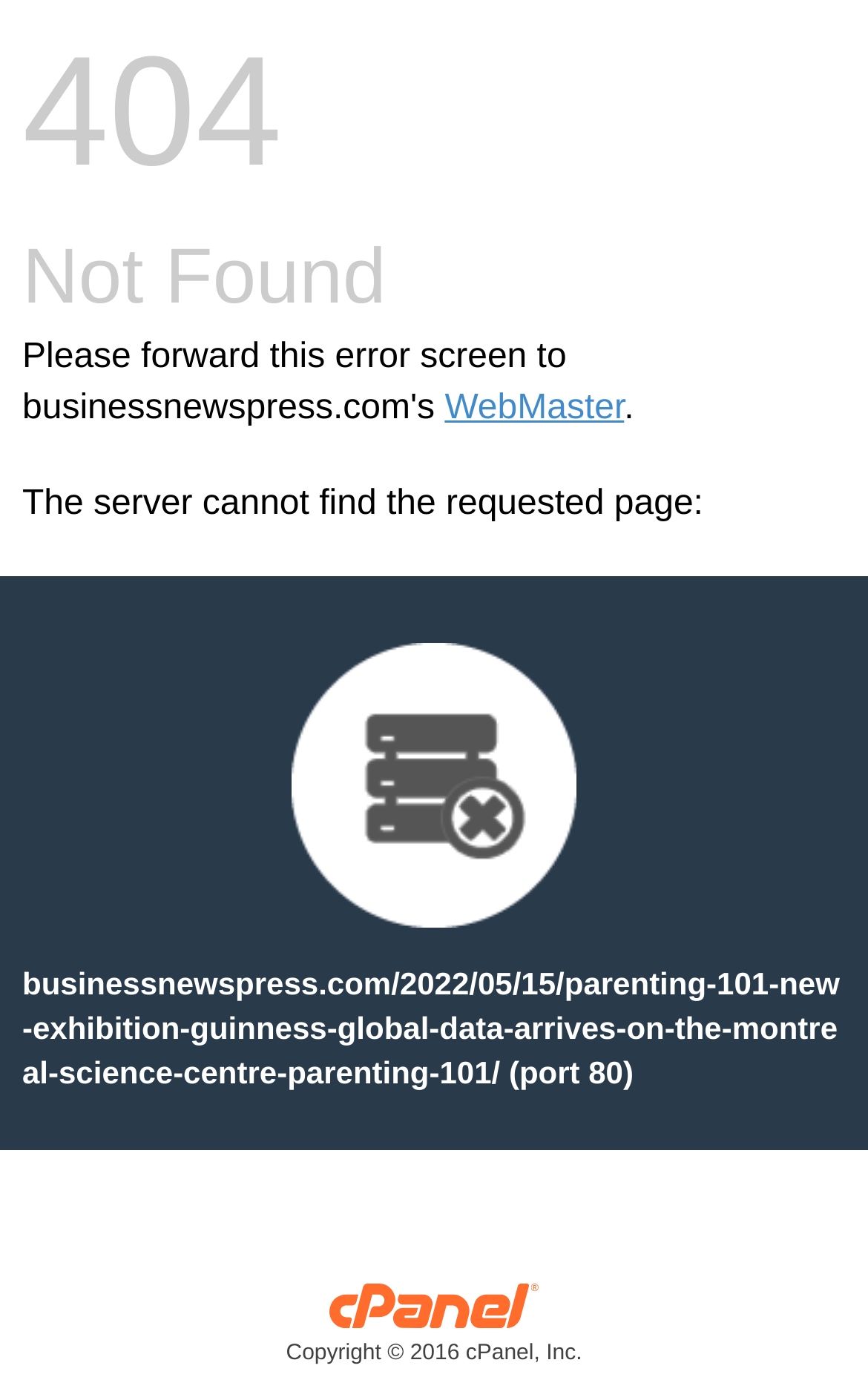Determine the bounding box for the described HTML element: "WebMaster". Ensure the coordinates are four float numbers between 0 and 1 in the format [left, top, right, bottom].

[0.512, 0.278, 0.719, 0.305]